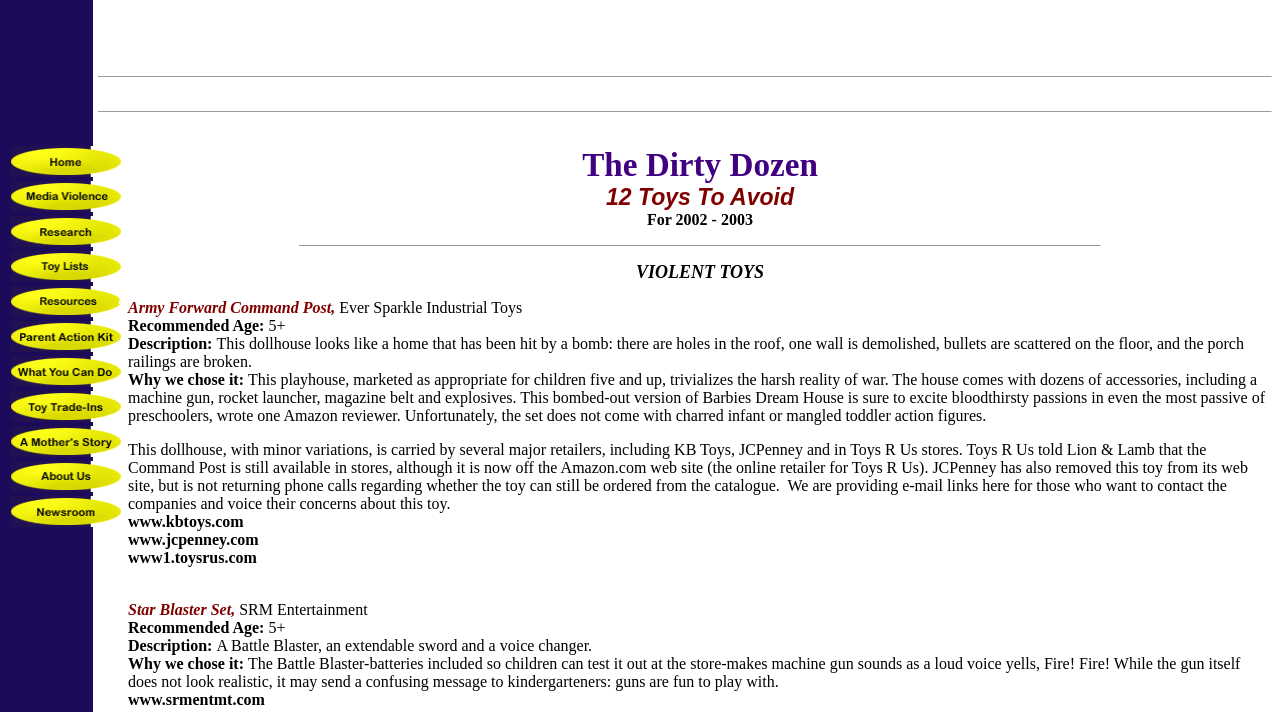Find the bounding box coordinates for the area you need to click to carry out the instruction: "Click the link to Home page". The coordinates should be four float numbers between 0 and 1, indicated as [left, top, right, bottom].

[0.006, 0.229, 0.098, 0.253]